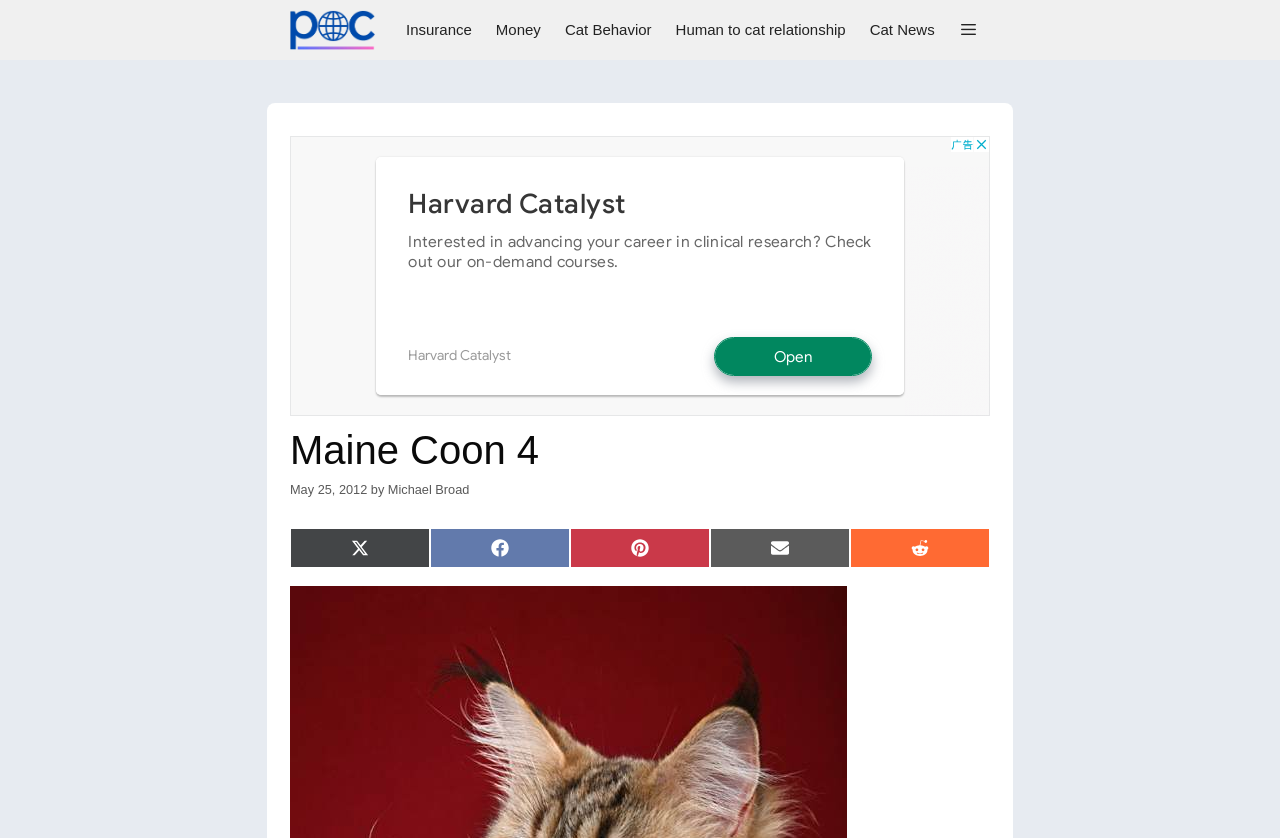What is the category of the article 'Human to cat relationship'?
Could you answer the question with a detailed and thorough explanation?

The category of the article 'Human to cat relationship' can be found in the navigation section, where it is listed under the category 'Cat Behavior'.